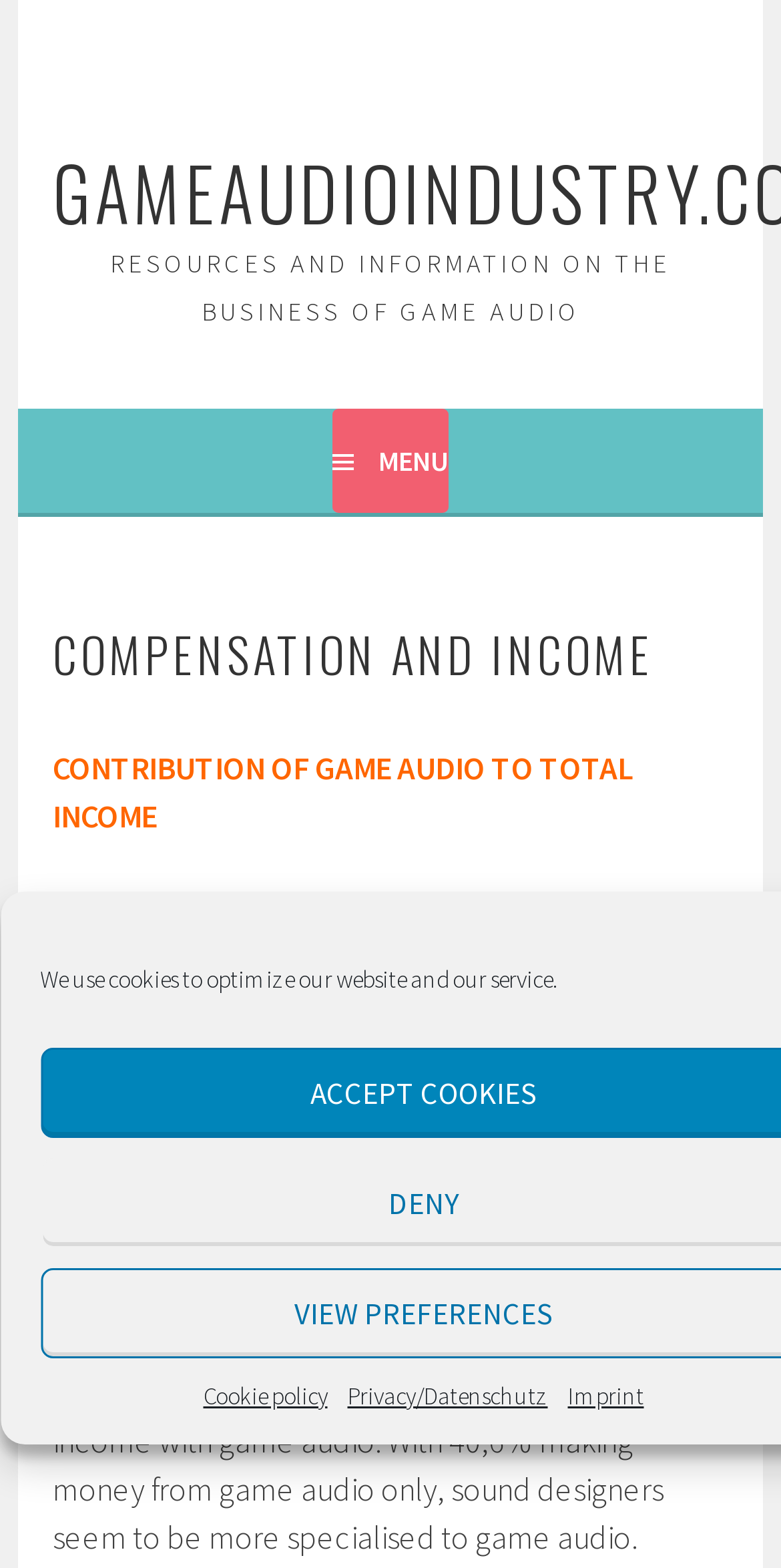What percentage of sound designers earn 100% of their income with game audio?
Please provide a single word or phrase based on the screenshot.

40,6%